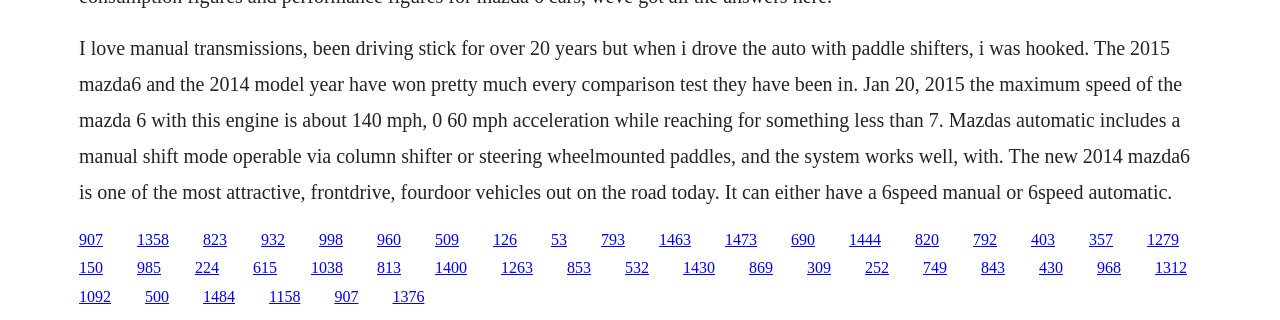Determine the bounding box coordinates of the clickable element necessary to fulfill the instruction: "Visit the page about 2014 model year". Provide the coordinates as four float numbers within the 0 to 1 range, i.e., [left, top, right, bottom].

[0.107, 0.721, 0.132, 0.774]